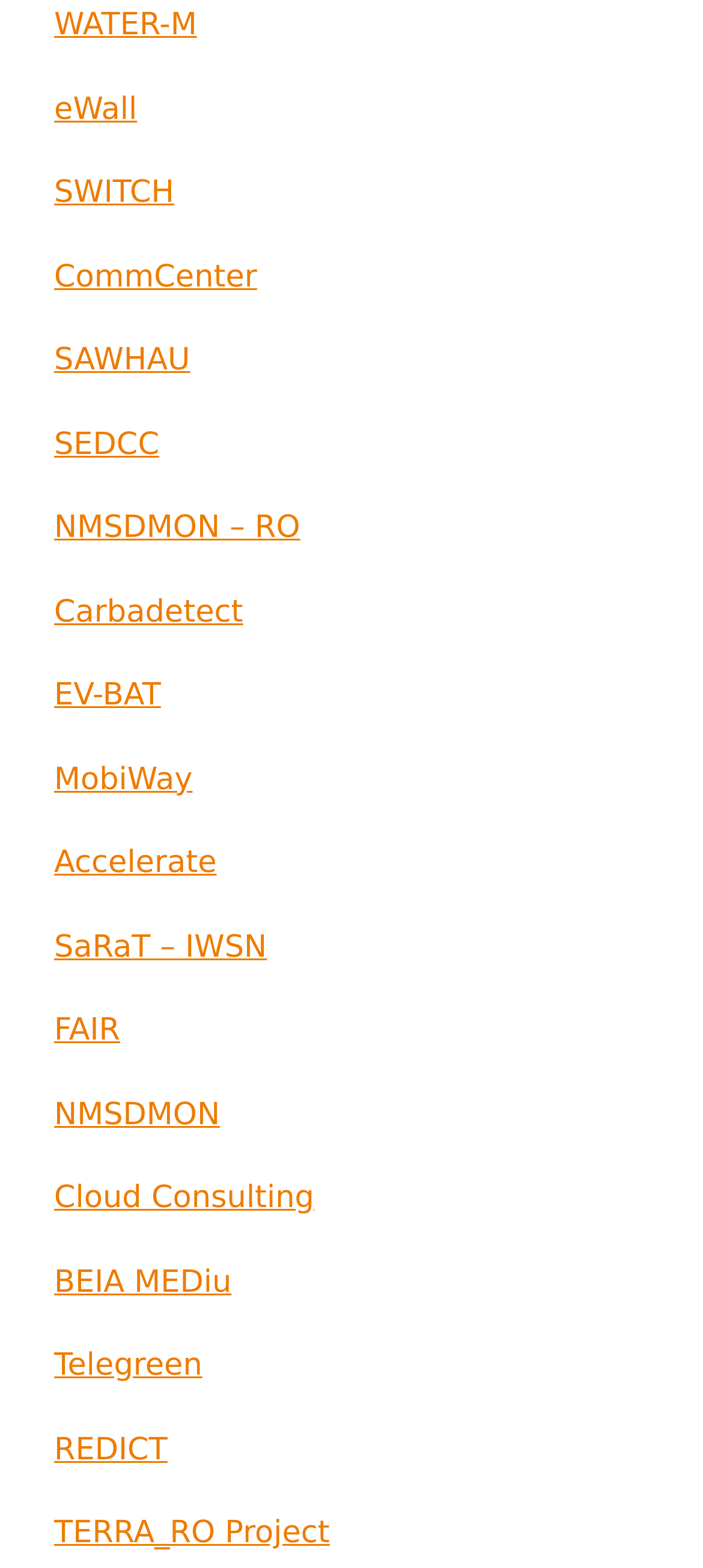Provide a single word or phrase to answer the given question: 
What is the position of the 'eWall' link?

Second from the top